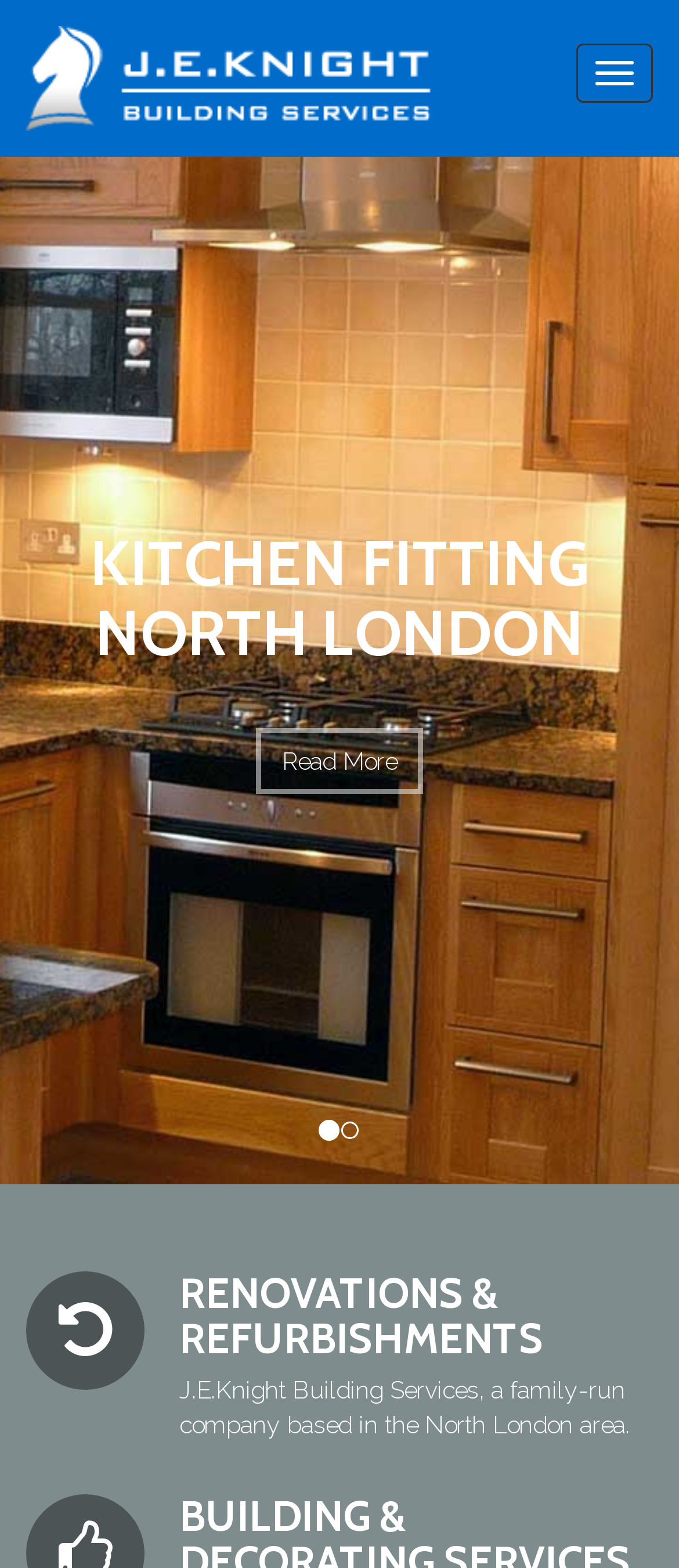Extract the bounding box for the UI element that matches this description: "parent_node: Toggle navigation".

[0.0, 0.0, 0.674, 0.1]